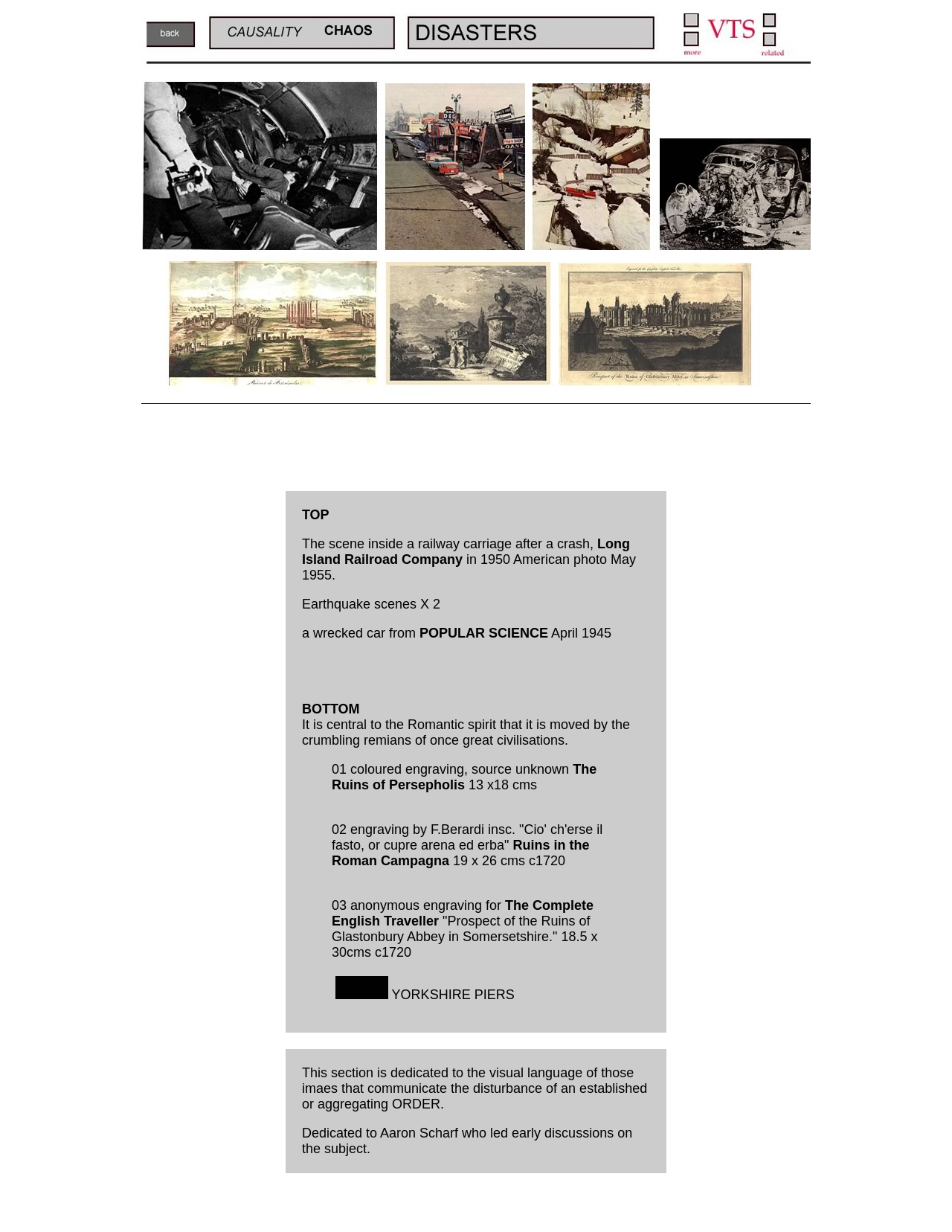Provide a comprehensive caption for the webpage.

The webpage is divided into several sections, with a focus on disasters and chaos. At the top, there is a table with multiple rows and columns, containing links and empty cells. Below this table, there is a static text element with a non-breaking space character.

The main content of the webpage is a table with a single row, containing a grid cell with a long text describing the Romantic spirit and its fascination with the remnants of once great civilizations. This text is accompanied by a blockquote element, which contains several static text elements describing artworks, including engravings and their dimensions.

To the right of this table, there is an image, which is linked to another webpage. Below this image, there is a static text element with the title "YORKSHIRE PIERS".

Further down the page, there is another table with a single row, containing a grid cell with a text describing the visual language of images that communicate the disturbance of an established order. This section is dedicated to Aaron Scharf, who led early discussions on the subject.

At the very bottom of the page, there is another static text element with a non-breaking space character.